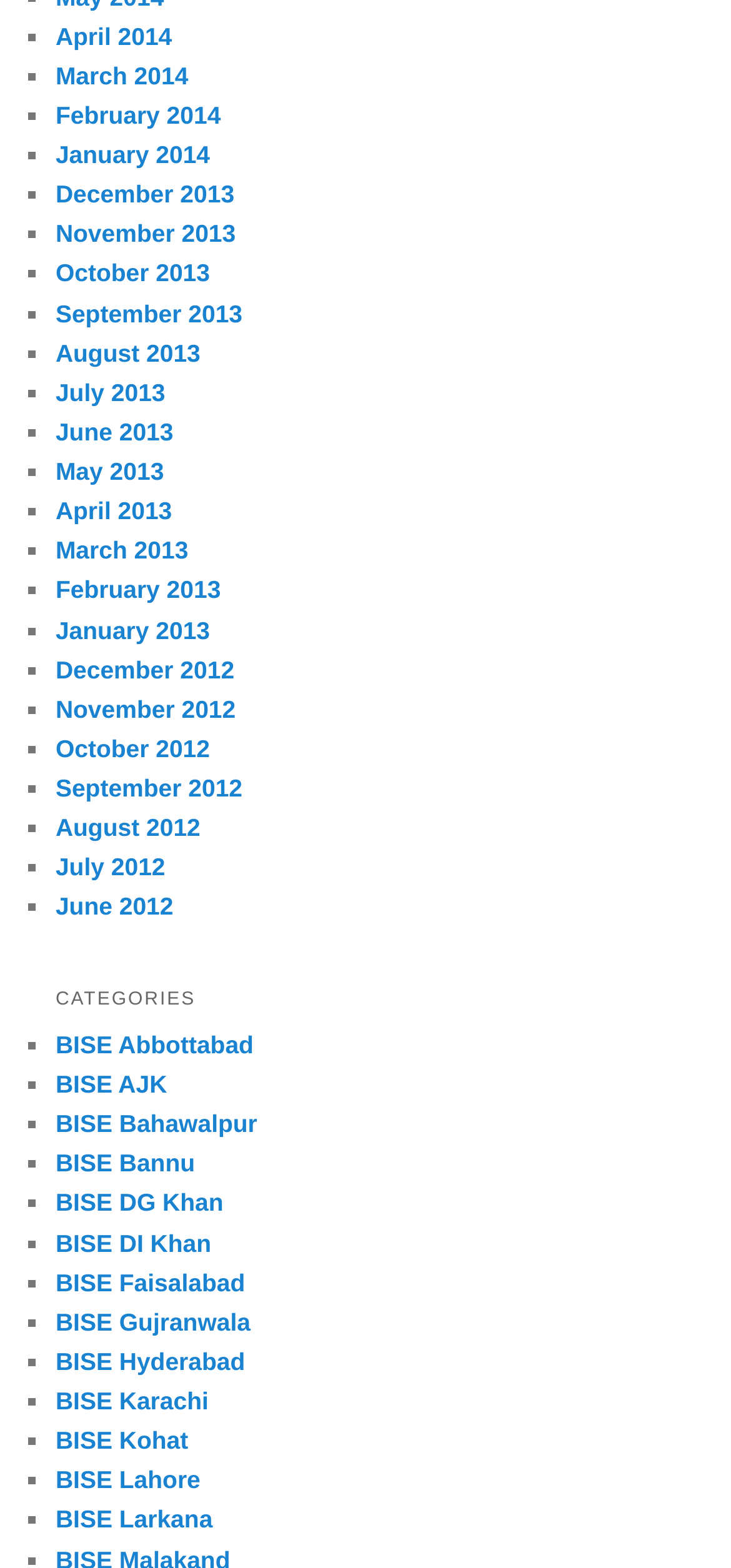Refer to the image and provide an in-depth answer to the question:
What is the earliest month listed?

I scanned the list of months and found that the earliest one is December 2012.